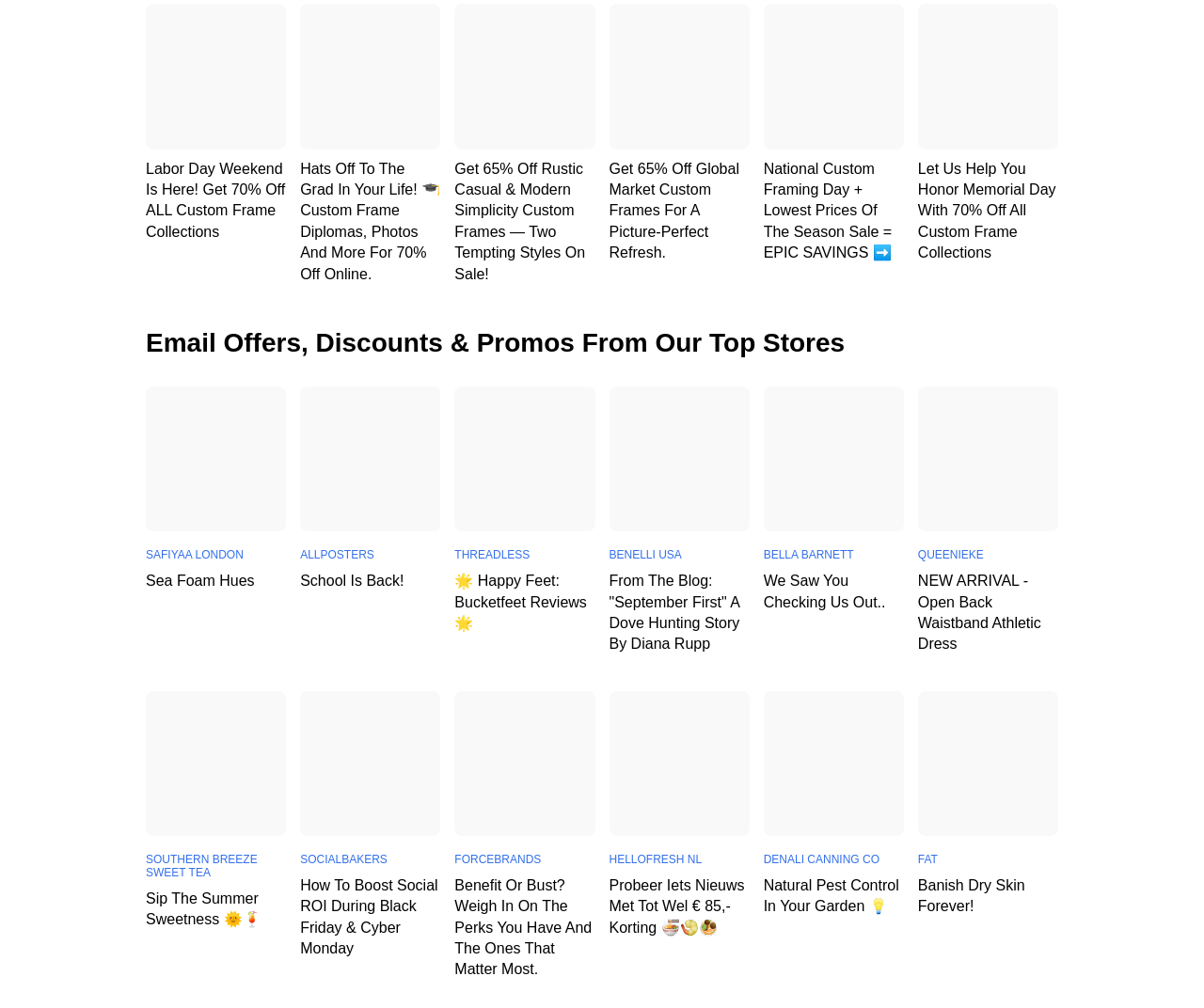Using the information shown in the image, answer the question with as much detail as possible: What is the name of the company offering custom frames?

The webpage lists multiple companies offering custom frames, such as SAFIYAA LONDON, ALLPOSTERS, THREADLESS, and more, which suggests that there are multiple companies offering custom frames.